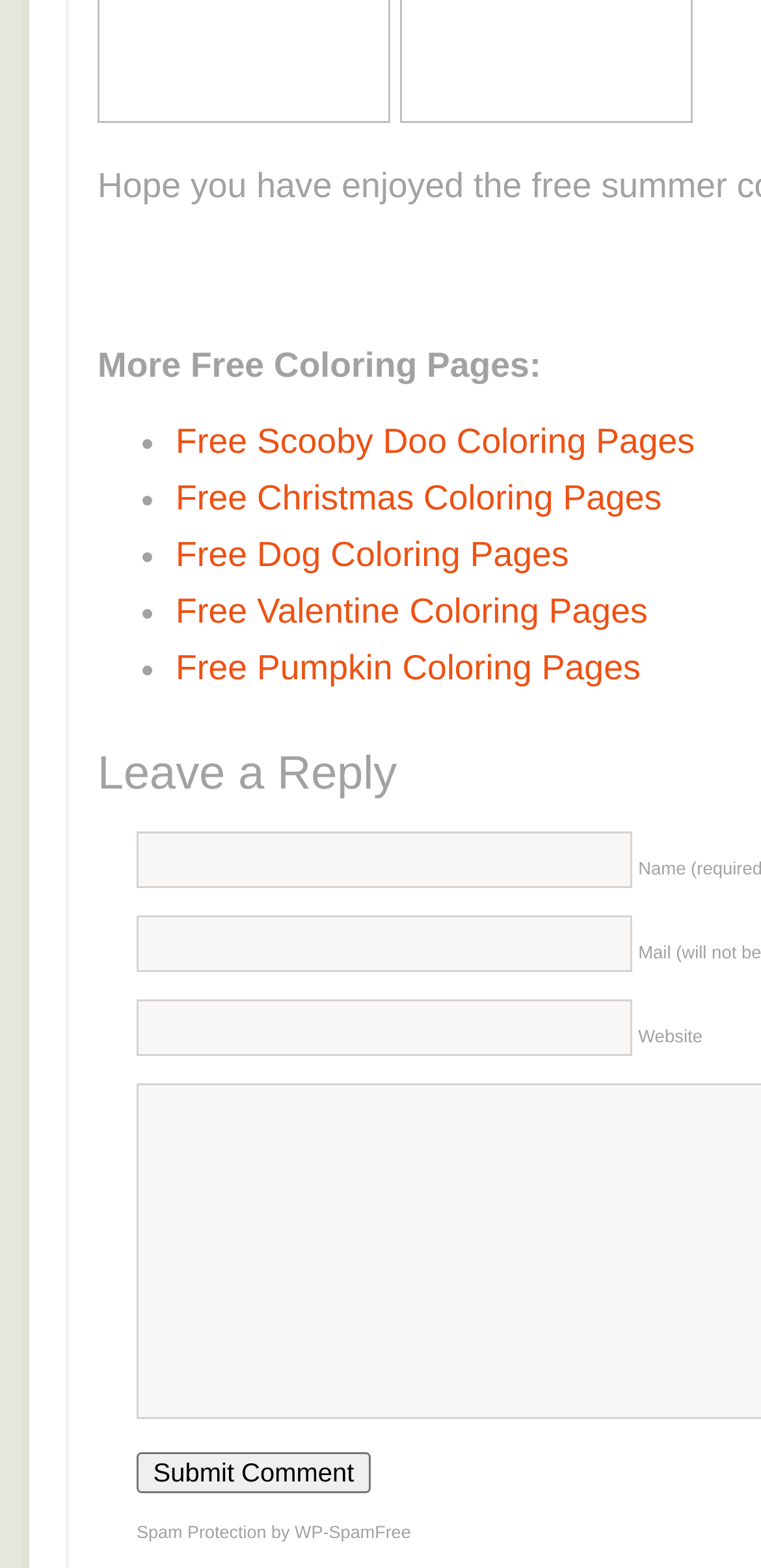Answer the question in a single word or phrase:
What is the purpose of the 'Submit Comment' button?

To submit a comment